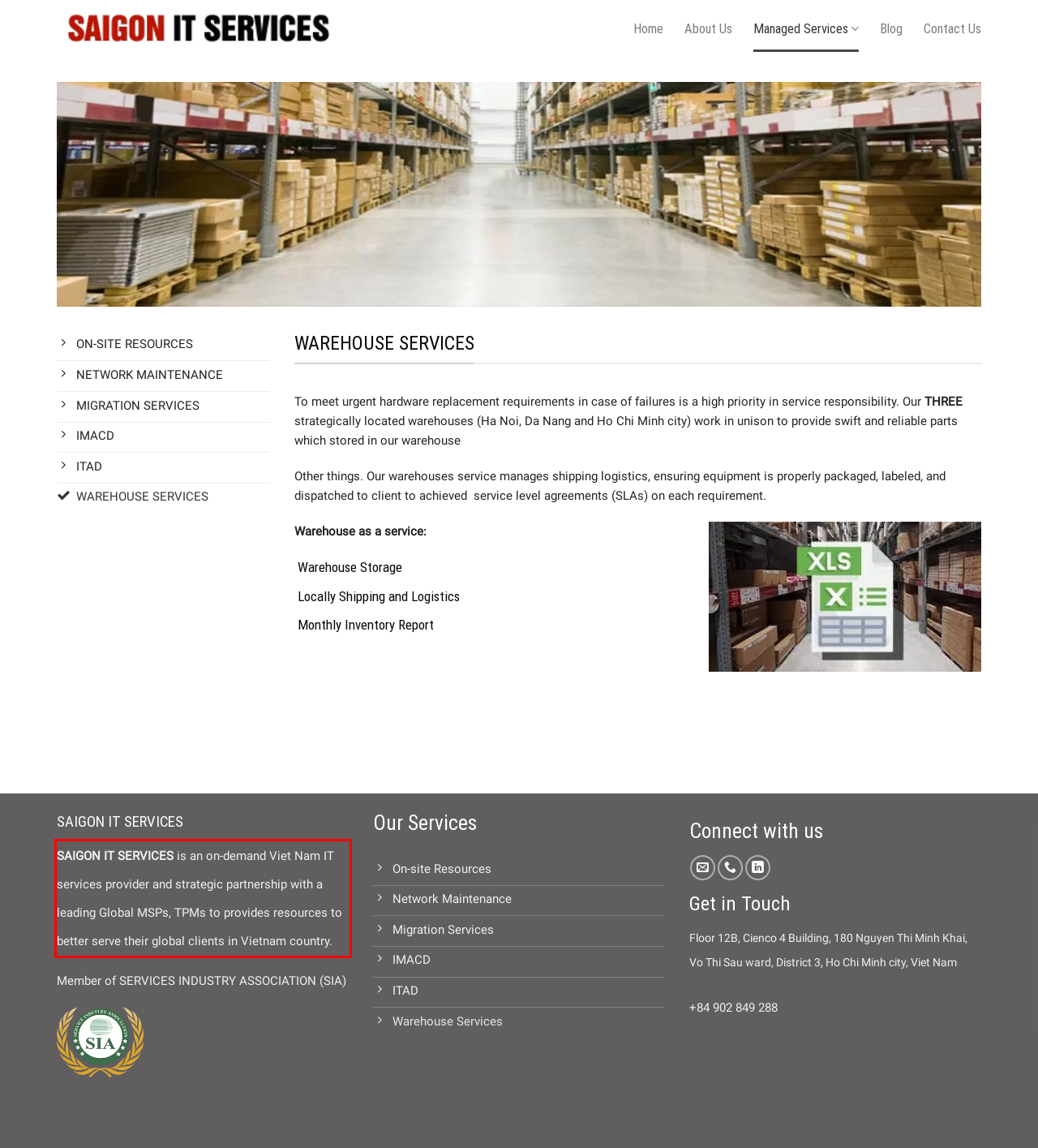You are provided with a screenshot of a webpage that includes a red bounding box. Extract and generate the text content found within the red bounding box.

SAIGON IT SERVICES is an on-demand Viet Nam IT services provider and strategic partnership with a leading Global MSPs, TPMs to provides resources to better serve their global clients in Vietnam country.